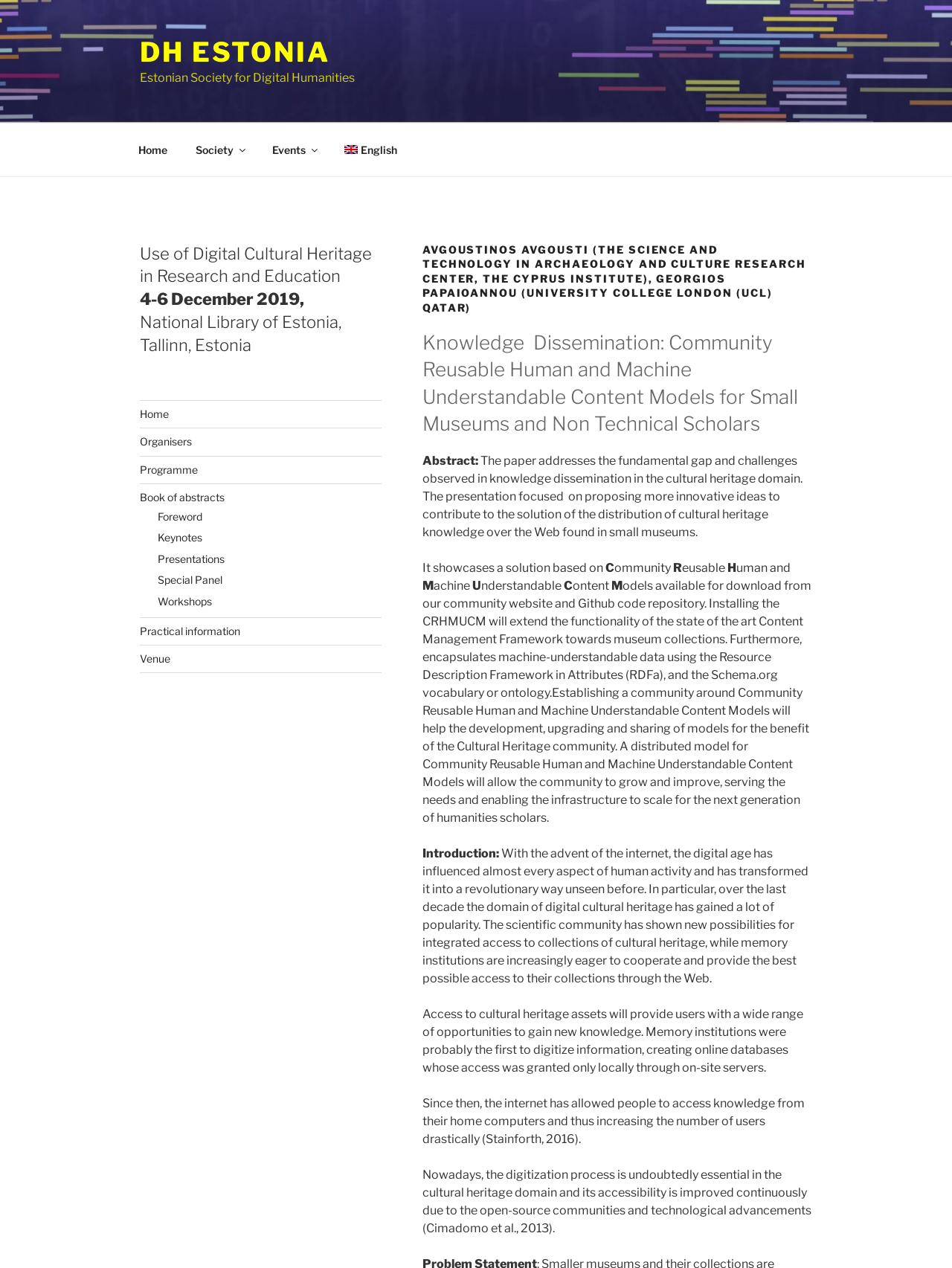Provide the text content of the webpage's main heading.

AVGOUSTINOS AVGOUSTI (THE SCIENCE AND TECHNOLOGY IN ARCHAEOLOGY AND CULTURE RESEARCH CENTER, THE CYPRUS INSTITUTE), GEORGIOS PAPAIOANNOU (UNIVERSITY COLLEGE LONDON (UCL) QATAR)